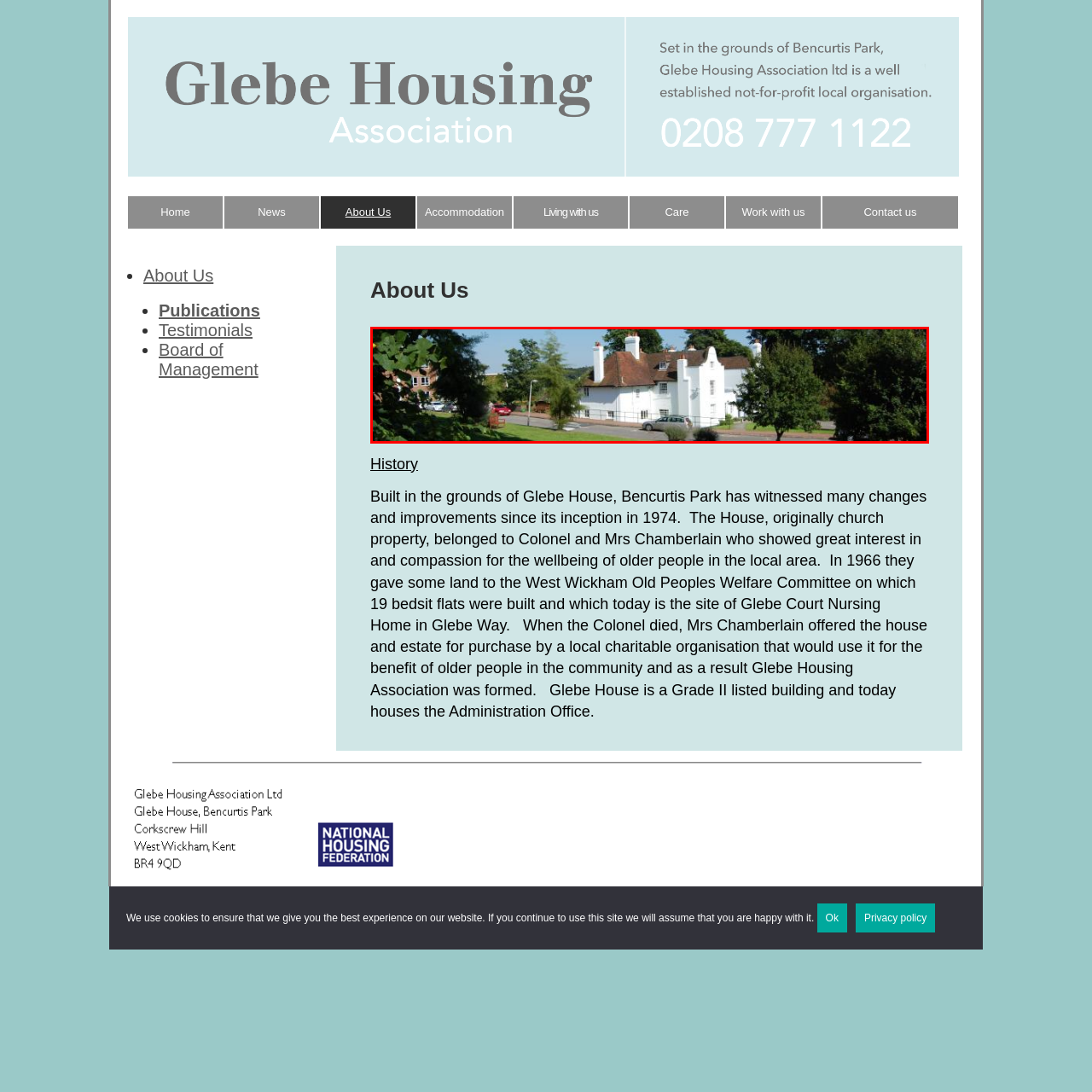Generate an in-depth caption for the image enclosed by the red boundary.

The image showcases a picturesque view of Glebe House, a historic building that serves as a key part of the Glebe Housing Association. The structure, outlined against a clear blue sky, features a charming white exterior and distinctive architectural elements such as tall chimneys and a sloping roof. Surrounding the house are lush green trees and well-maintained landscaping, which contribute to the serene atmosphere of the area. The setting reflects the establishment's commitment to providing care and accommodation for older people, rooted in a legacy of compassion and community service since its inception in 1974.